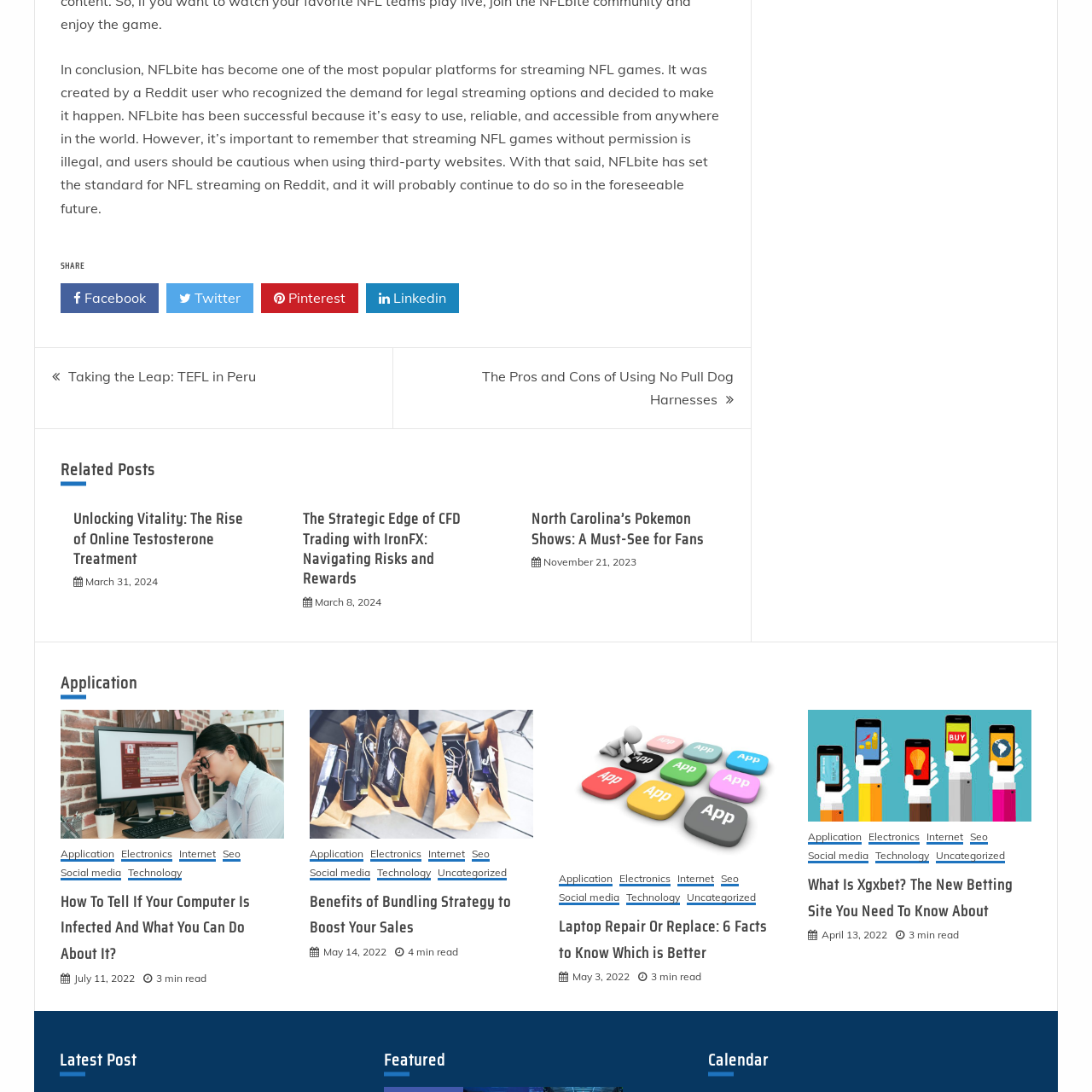Provide your answer in one word or a succinct phrase for the question: 
How many social media links are there?

4